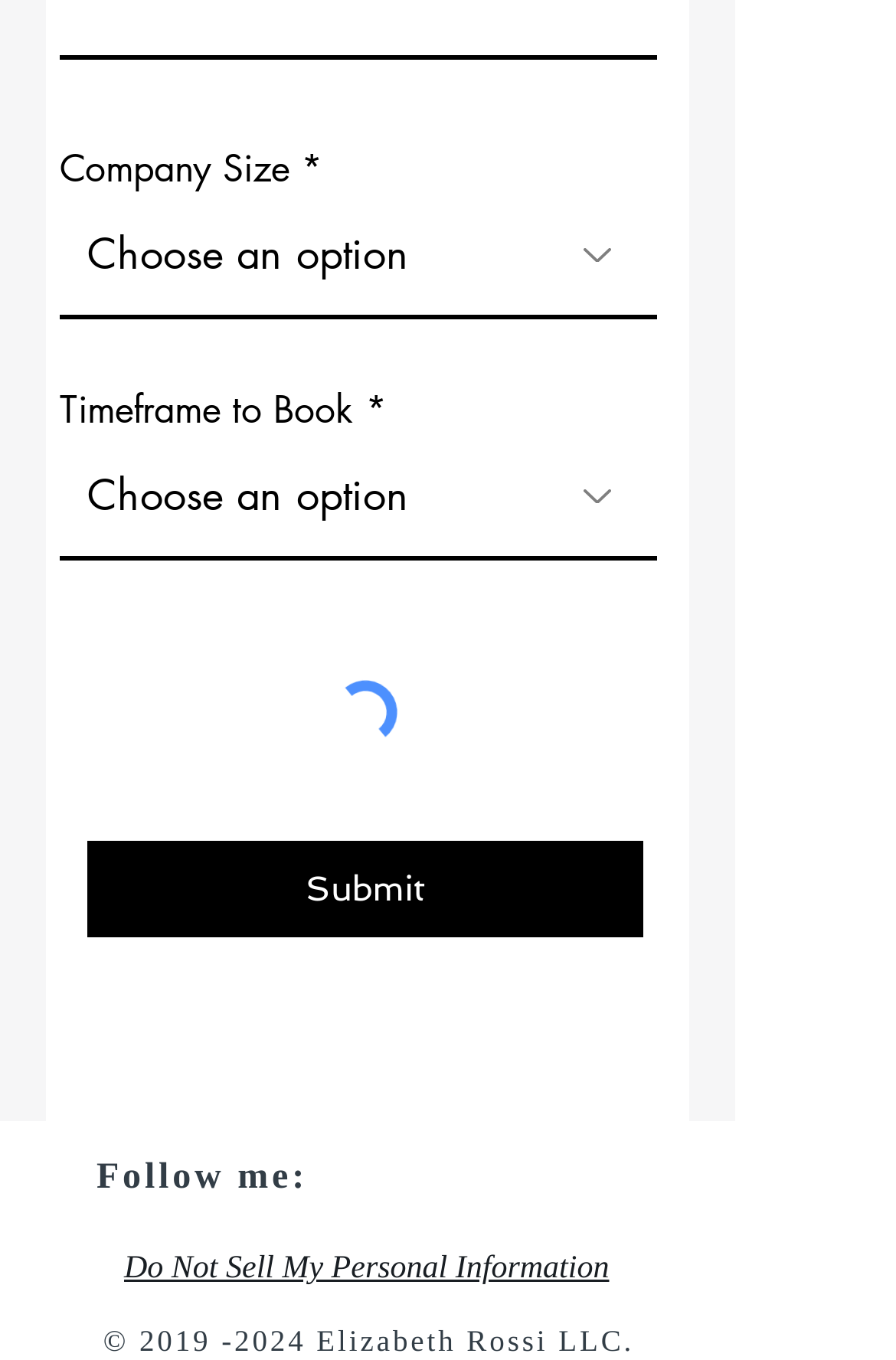Provide your answer in a single word or phrase: 
What is the name of the company owning the website?

Elizabeth Rossi LLC